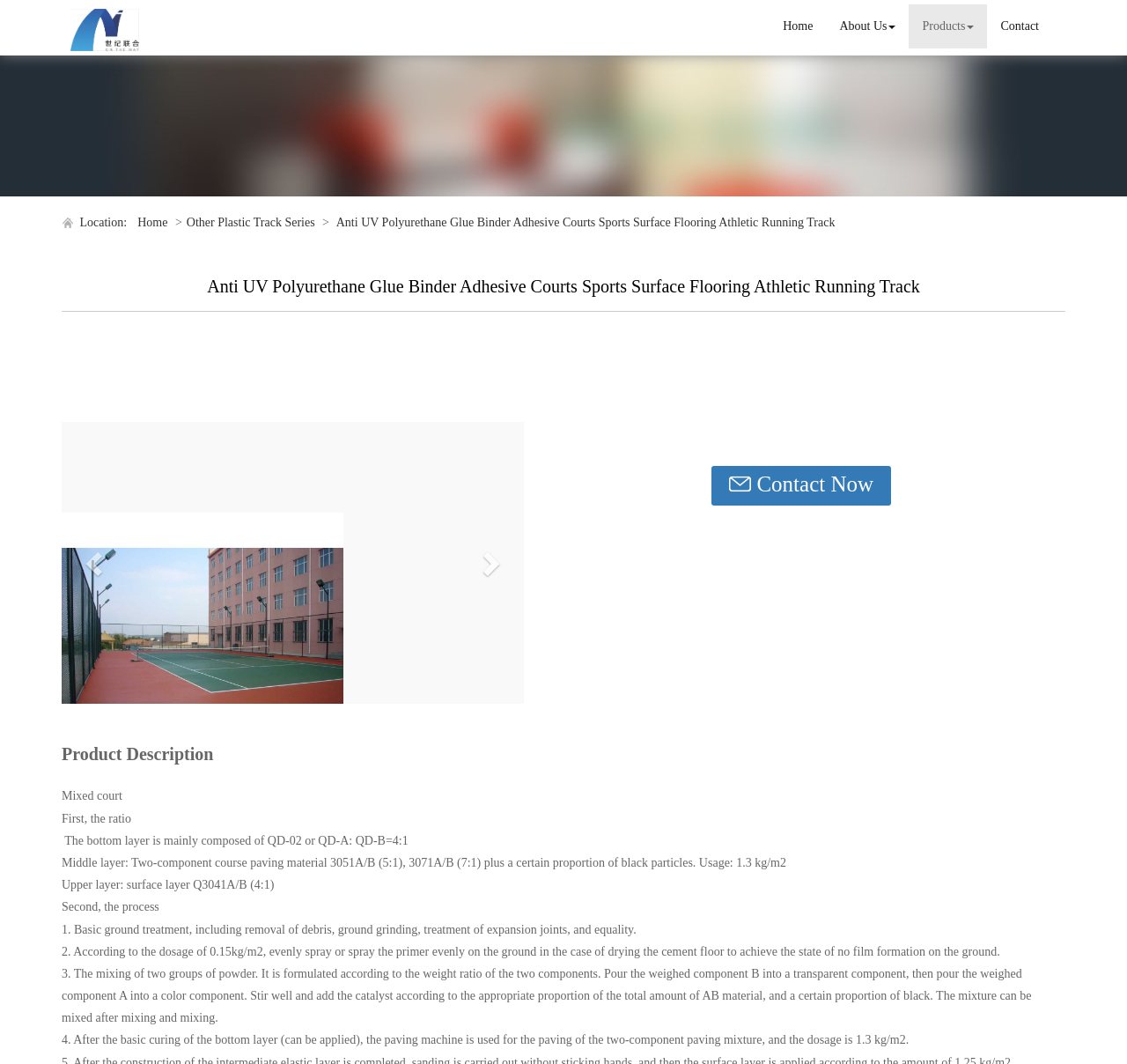Please locate the bounding box coordinates of the element that should be clicked to achieve the given instruction: "Click the 'Contact' link".

[0.876, 0.004, 0.934, 0.046]